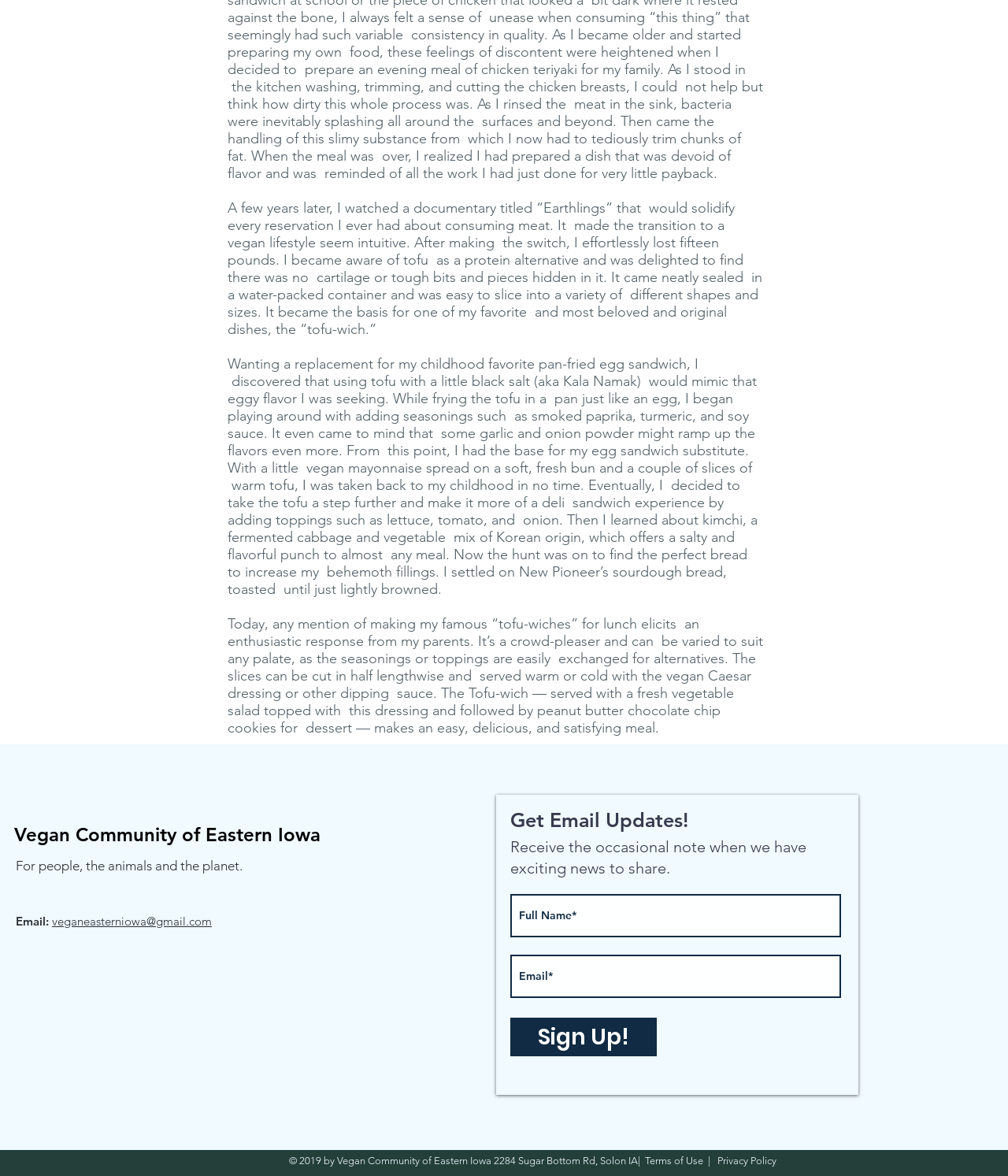Given the element description Privacy Policy, identify the bounding box coordinates for the UI element on the webpage screenshot. The format should be (top-left x, top-left y, bottom-right x, bottom-right y), with values between 0 and 1.

[0.709, 0.982, 0.77, 0.992]